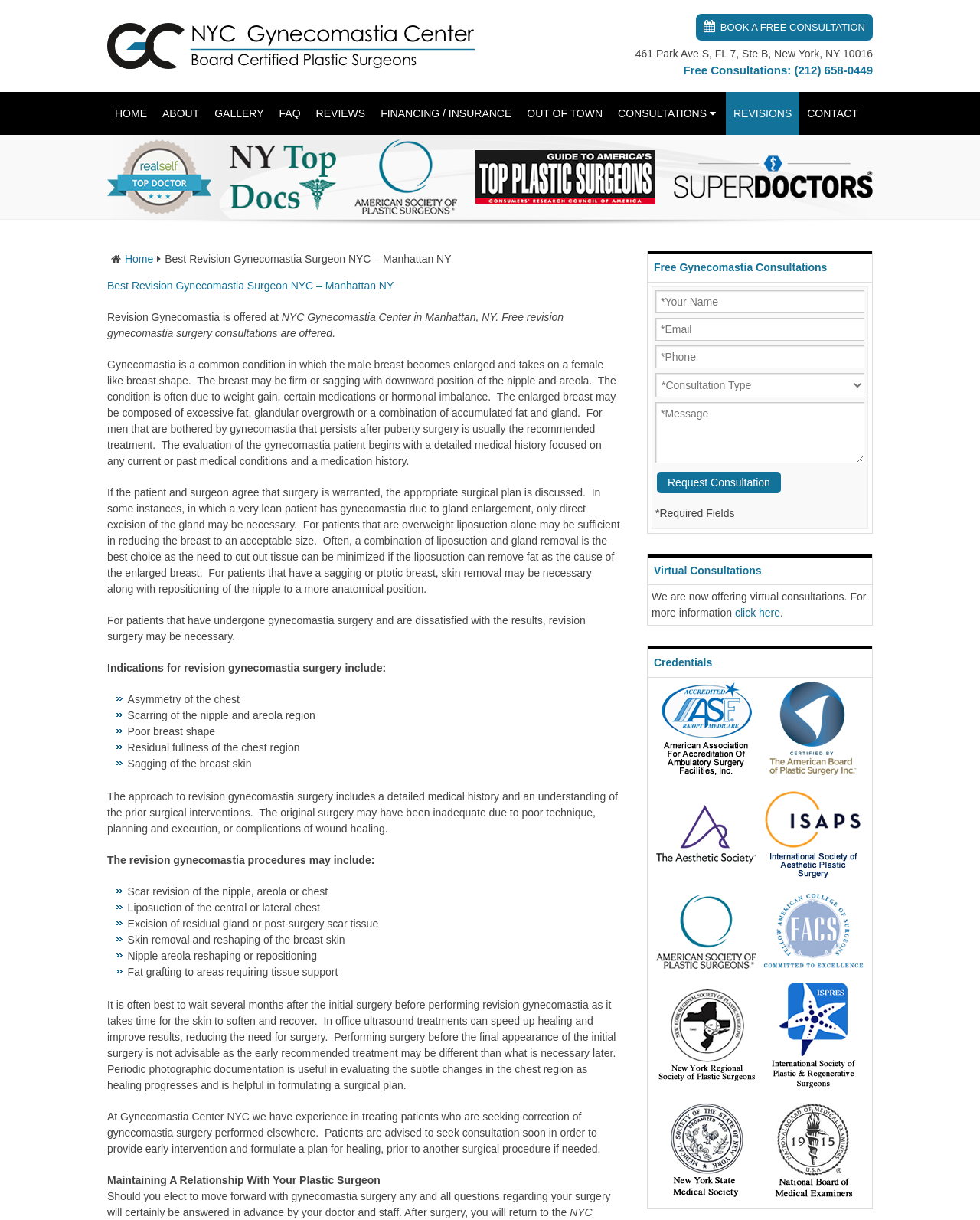Predict the bounding box of the UI element that fits this description: "Book a Free Consultation".

[0.71, 0.011, 0.891, 0.033]